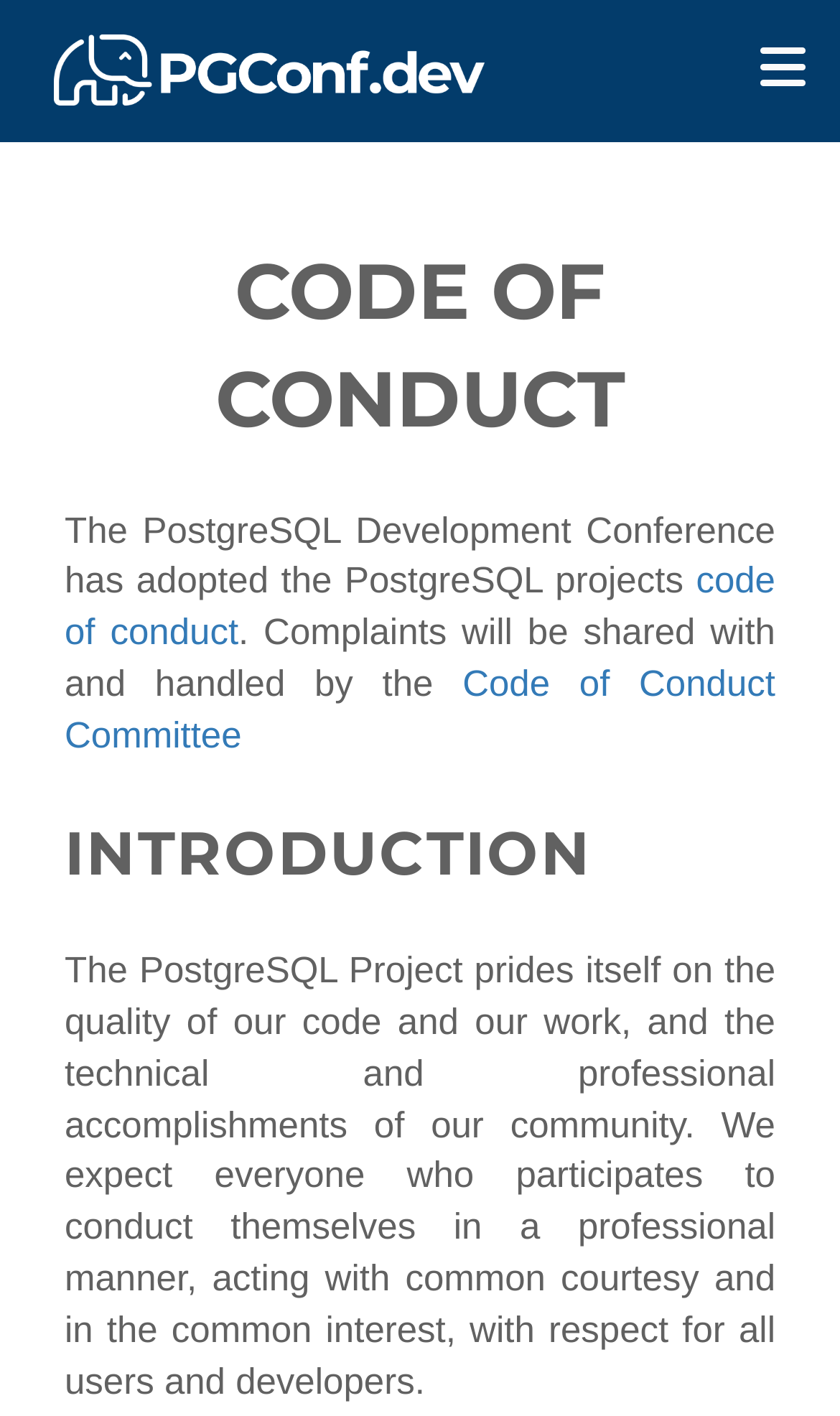Determine the bounding box coordinates for the HTML element described here: "Code of Conduct Committee".

[0.077, 0.469, 0.923, 0.534]